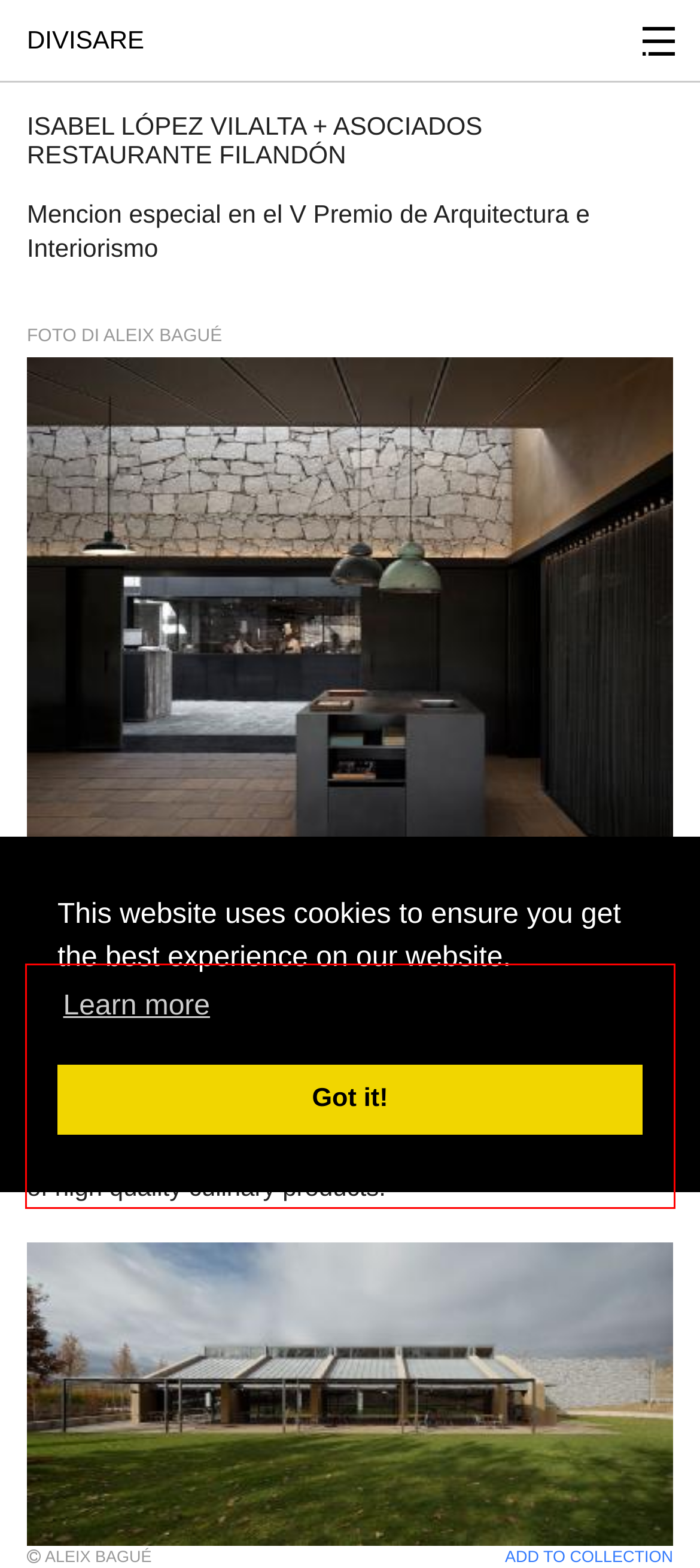Observe the screenshot of the webpage, locate the red bounding box, and extract the text content within it.

A contemporary space with rustic touches, located in a privileged setting on the outskirts of Madrid. Traditional materials such as clay, granite and wood coexist and an up-to-date aesthetic results in a pleasant environment for the tasting of high quality culinary products.